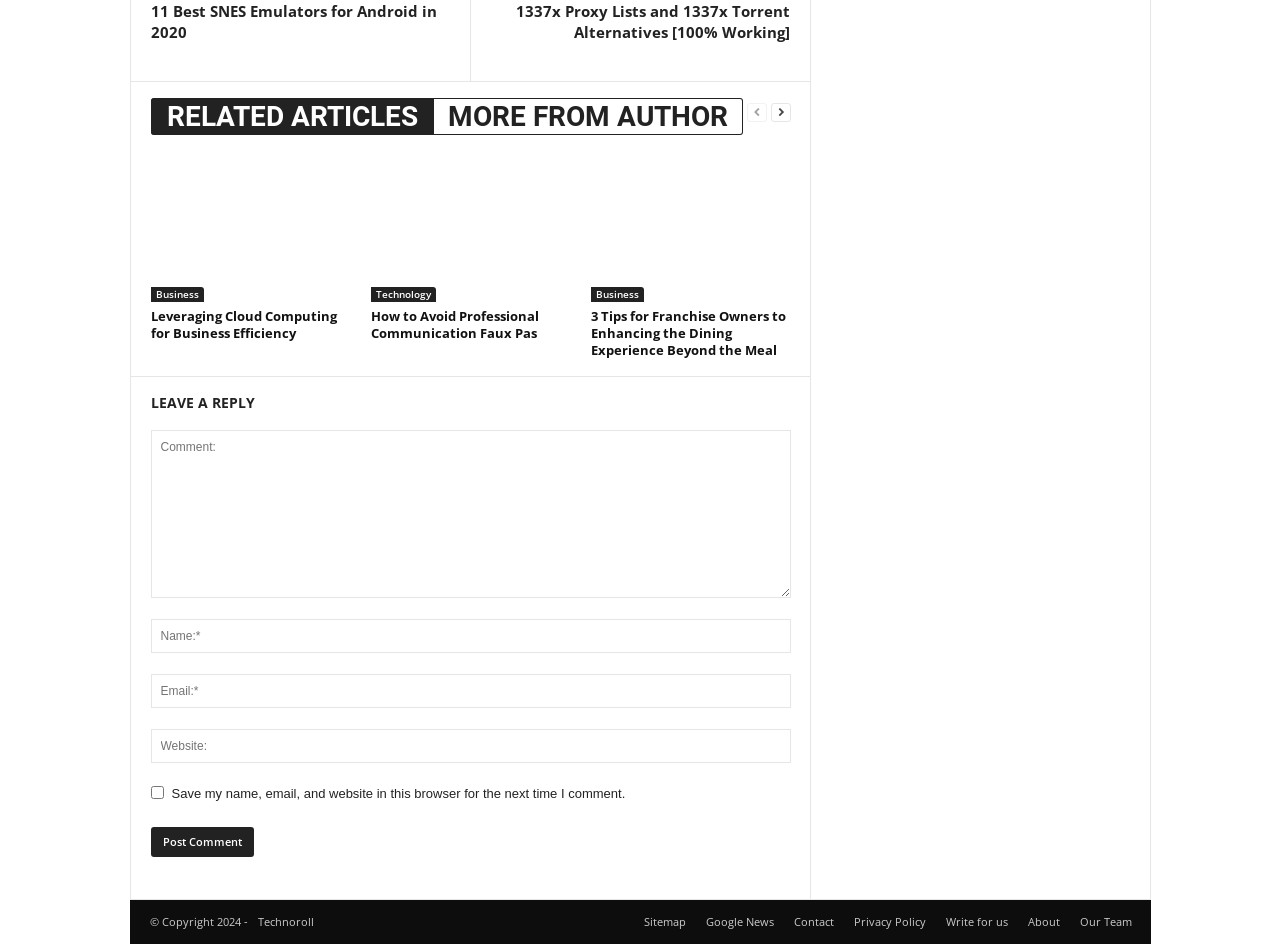What is the purpose of the section 'LEAVE A REPLY'? Please answer the question using a single word or phrase based on the image.

To comment